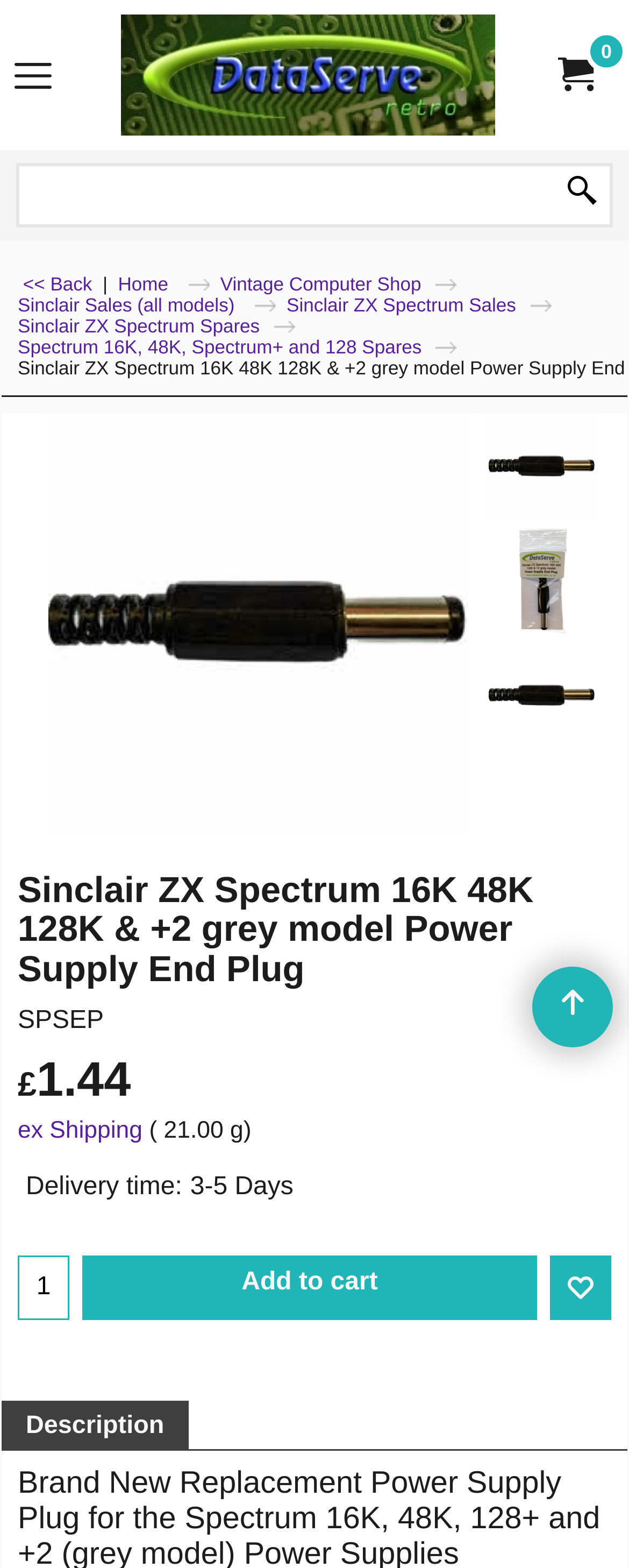What is the name of the computer model associated with the power supply end plug?
Answer the question based on the image using a single word or a brief phrase.

Sinclair ZX Spectrum